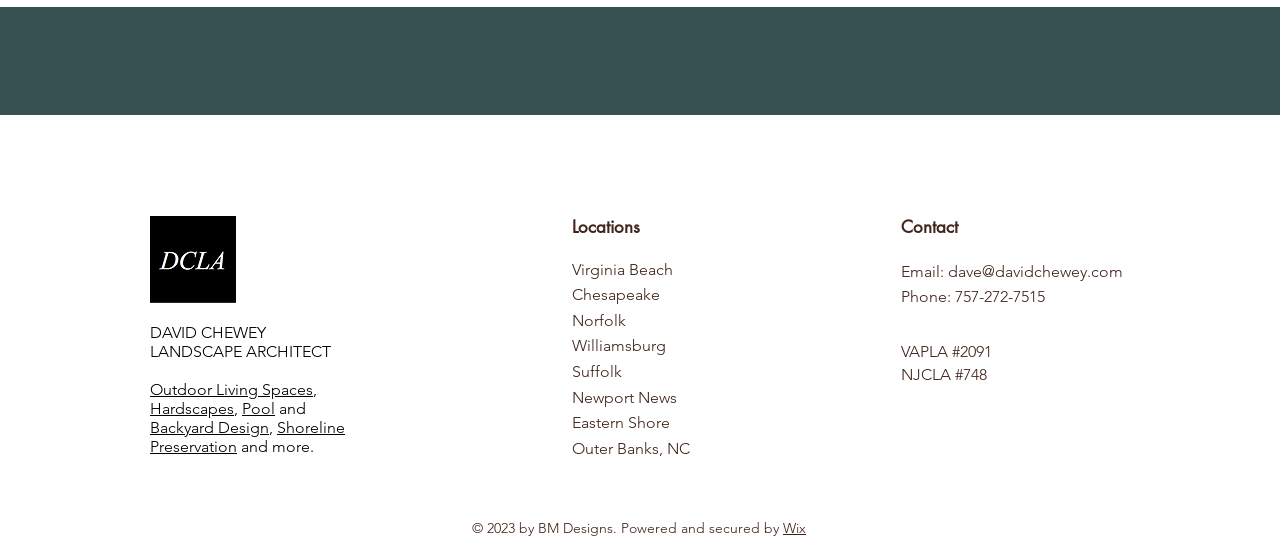What are the locations served by David Chewey?
Please provide a single word or phrase as your answer based on the screenshot.

Virginia Beach, Chesapeake, etc.